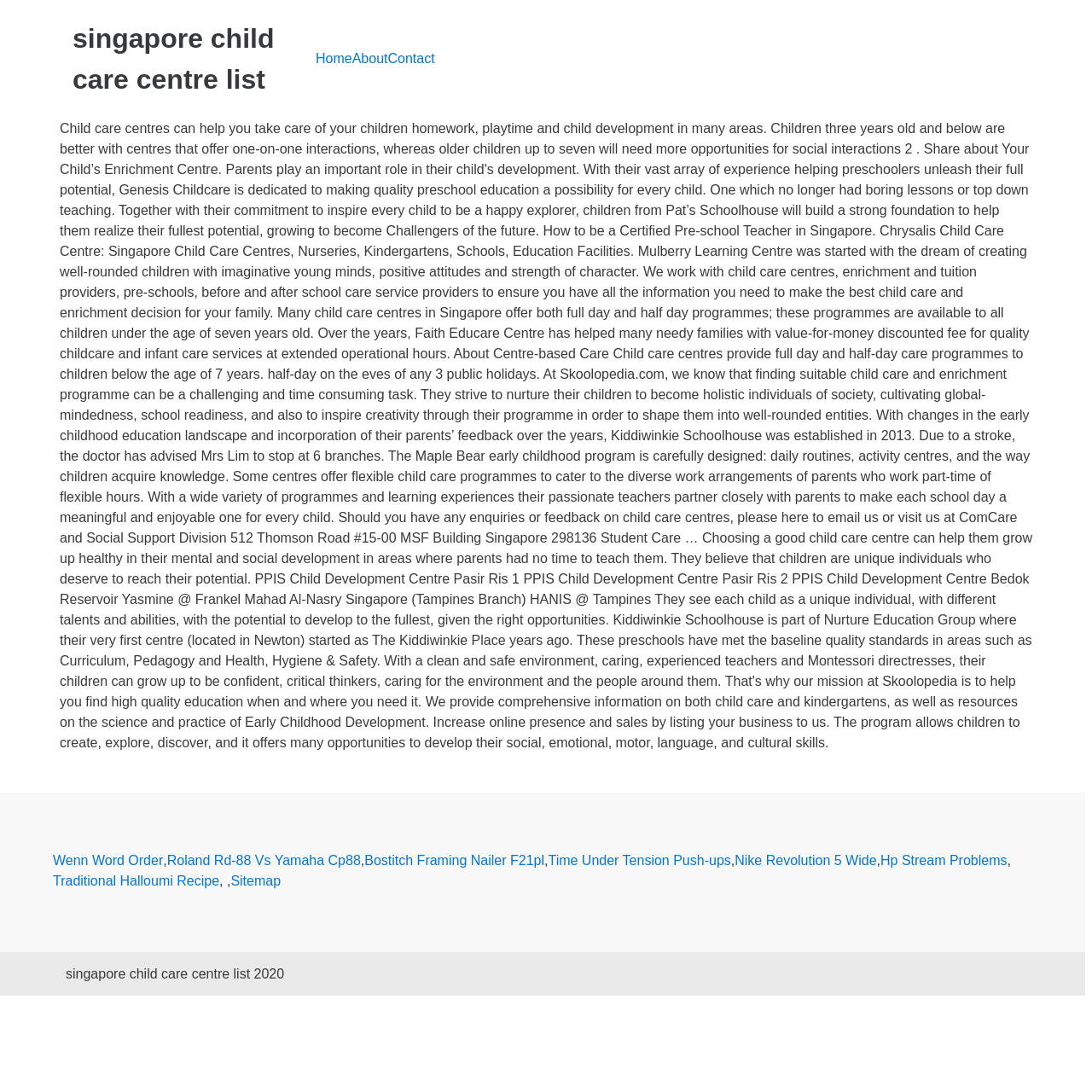Please identify the bounding box coordinates of the clickable area that will allow you to execute the instruction: "contact us".

[0.355, 0.047, 0.398, 0.06]